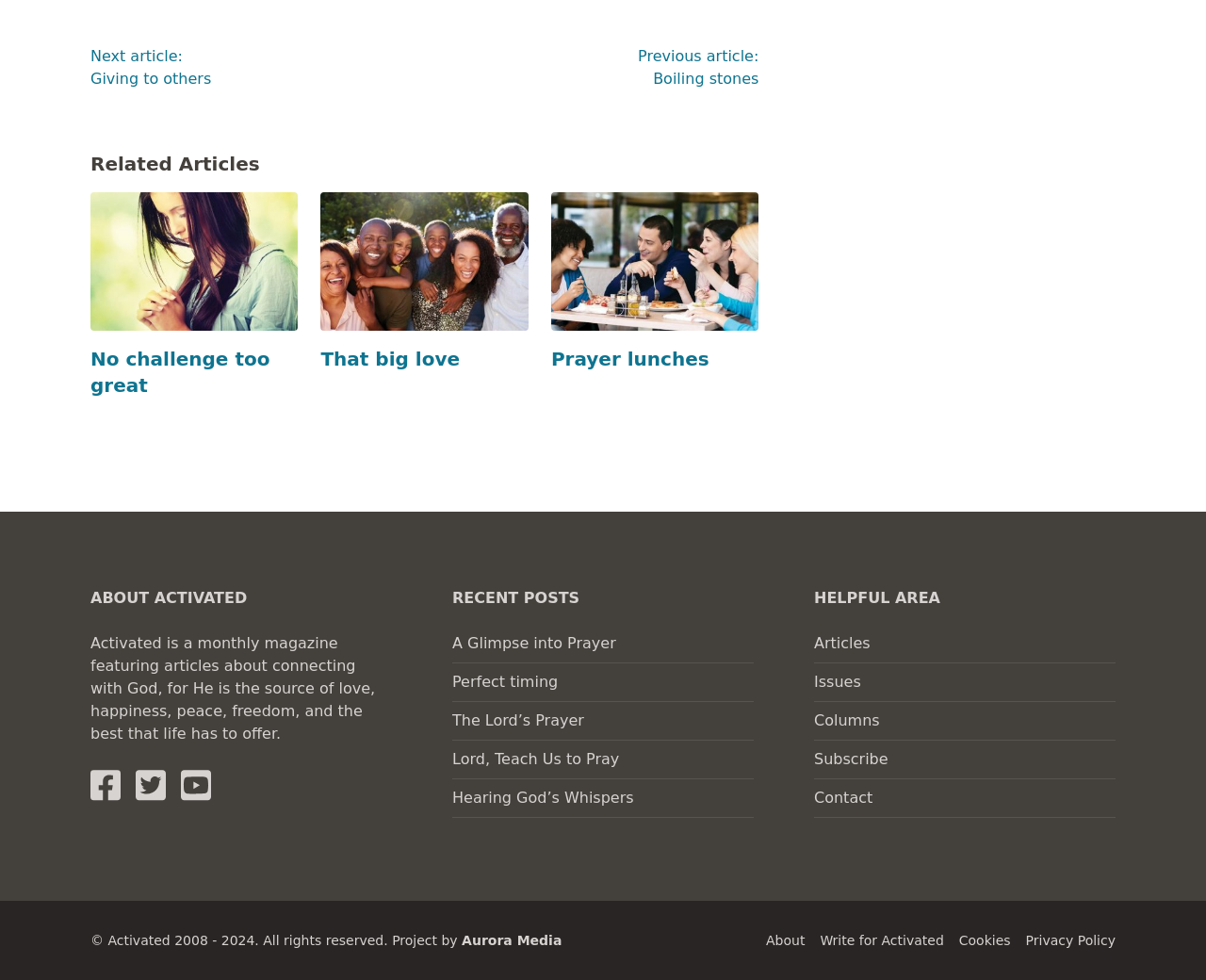How can I contact Activated?
Using the image as a reference, answer with just one word or a short phrase.

Through the 'Contact' link